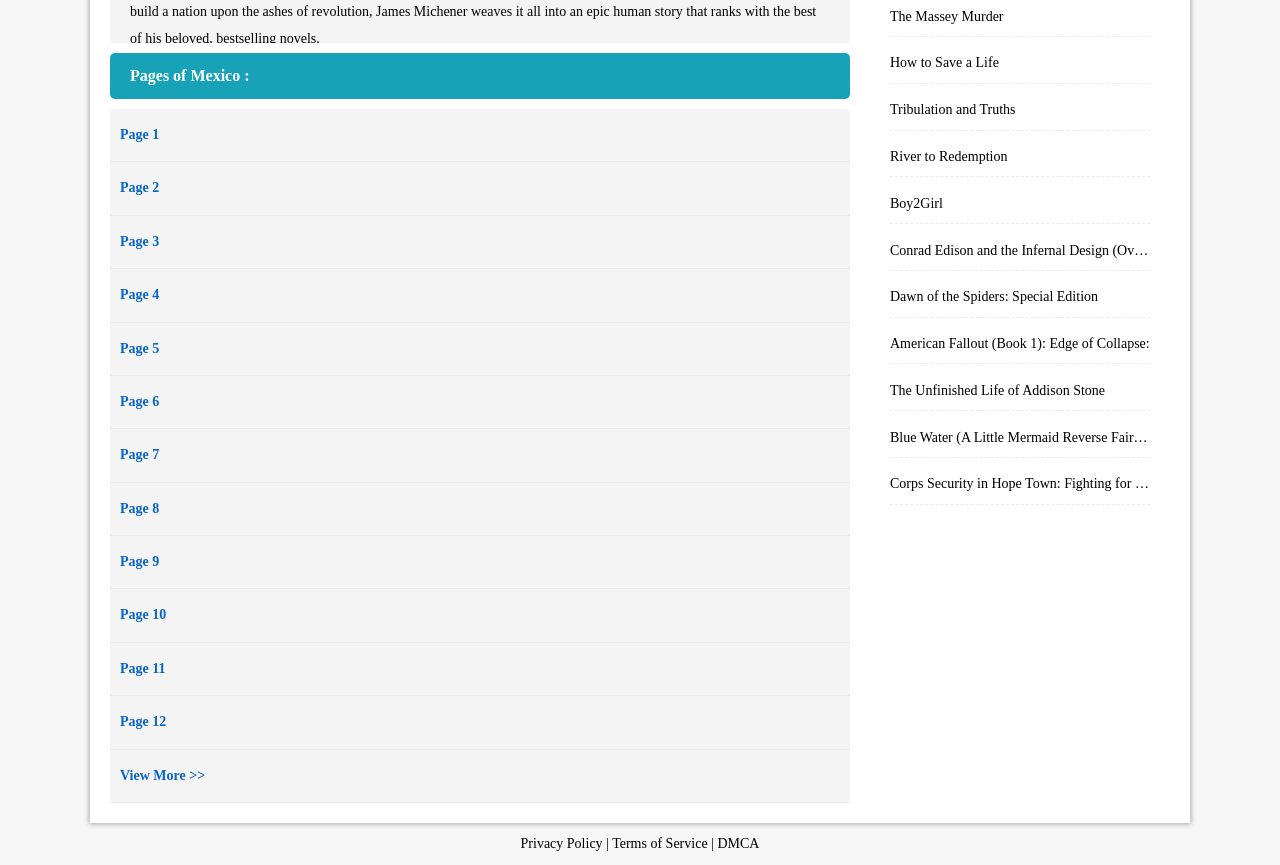Based on the element description River to Redemption, identify the bounding box coordinates for the UI element. The coordinates should be in the format (top-left x, top-left y, bottom-right x, bottom-right y) and within the 0 to 1 range.

[0.695, 0.159, 0.898, 0.205]